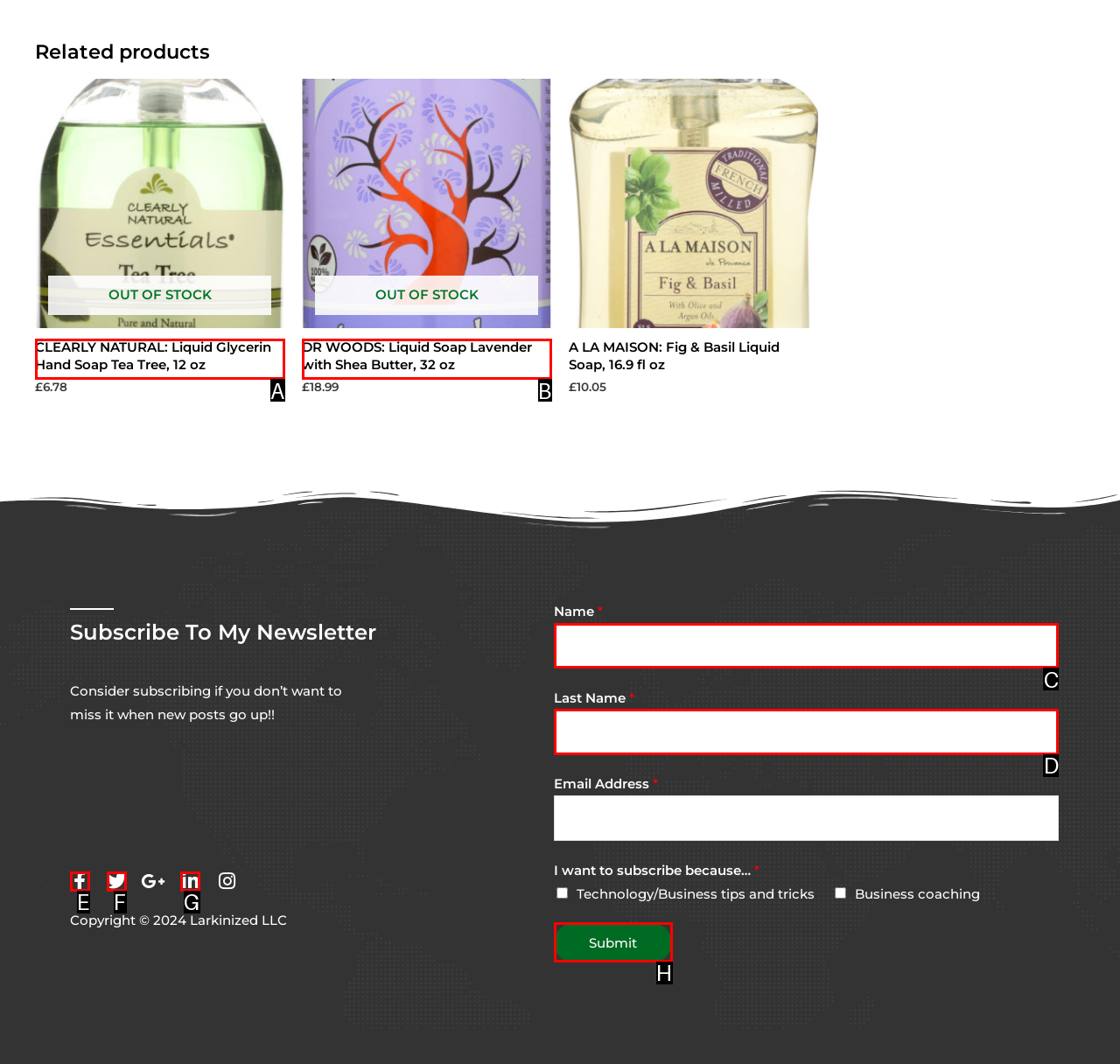Tell me which one HTML element I should click to complete the following task: Click the 'Submit' button Answer with the option's letter from the given choices directly.

H